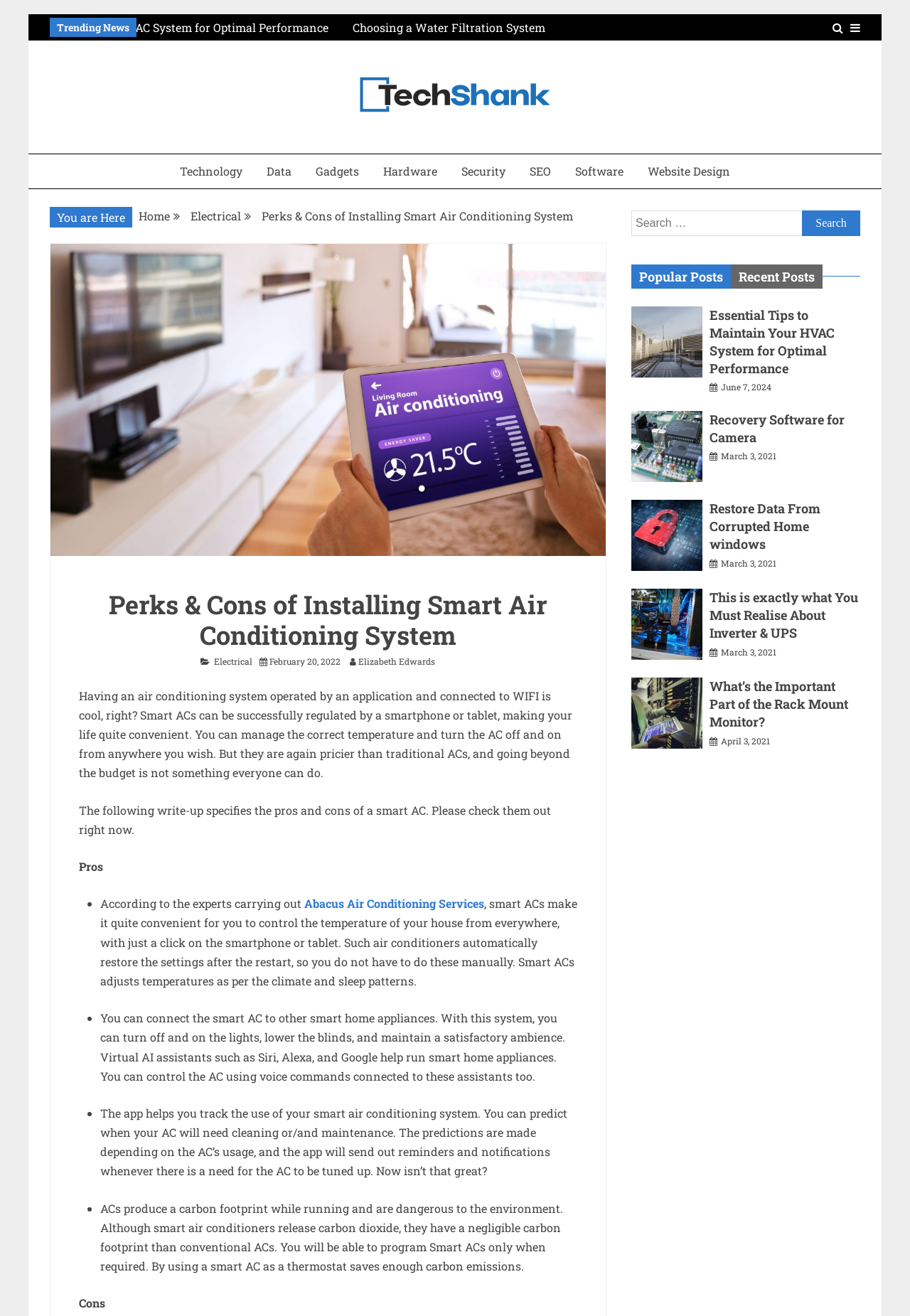Explain the features and main sections of the webpage comprehensively.

This webpage is about the perks and cons of installing a smart air conditioning system. At the top, there is a link to skip to the content and a section labeled "Trending News" with a link to an article about SEO strategies for contracting businesses. On the top right, there are social media links and a search bar.

Below, there is a navigation menu with links to different categories, including "Technology", "Data", "Gadgets", and more. Next to the navigation menu, there is a breadcrumb trail showing the current page's location in the website's hierarchy.

The main content of the page is divided into two sections: "Pros" and "Cons" of smart air conditioning systems. The "Pros" section lists four advantages, including convenient temperature control, automatic settings restoration, smart home integration, and energy efficiency. Each point is marked with a bullet point and includes a brief description.

The "Cons" section is not populated with any content. Below the main content, there is a section with popular posts, including links to articles about HVAC system maintenance, camera recovery software, and data restoration from corrupted Windows files. Each article is listed with a title, date, and a brief summary.

On the right side of the page, there is a complementary section with a search bar and a tab list with options for popular and recent posts. The popular posts tab is currently selected and displays a list of articles with titles, dates, and summaries.